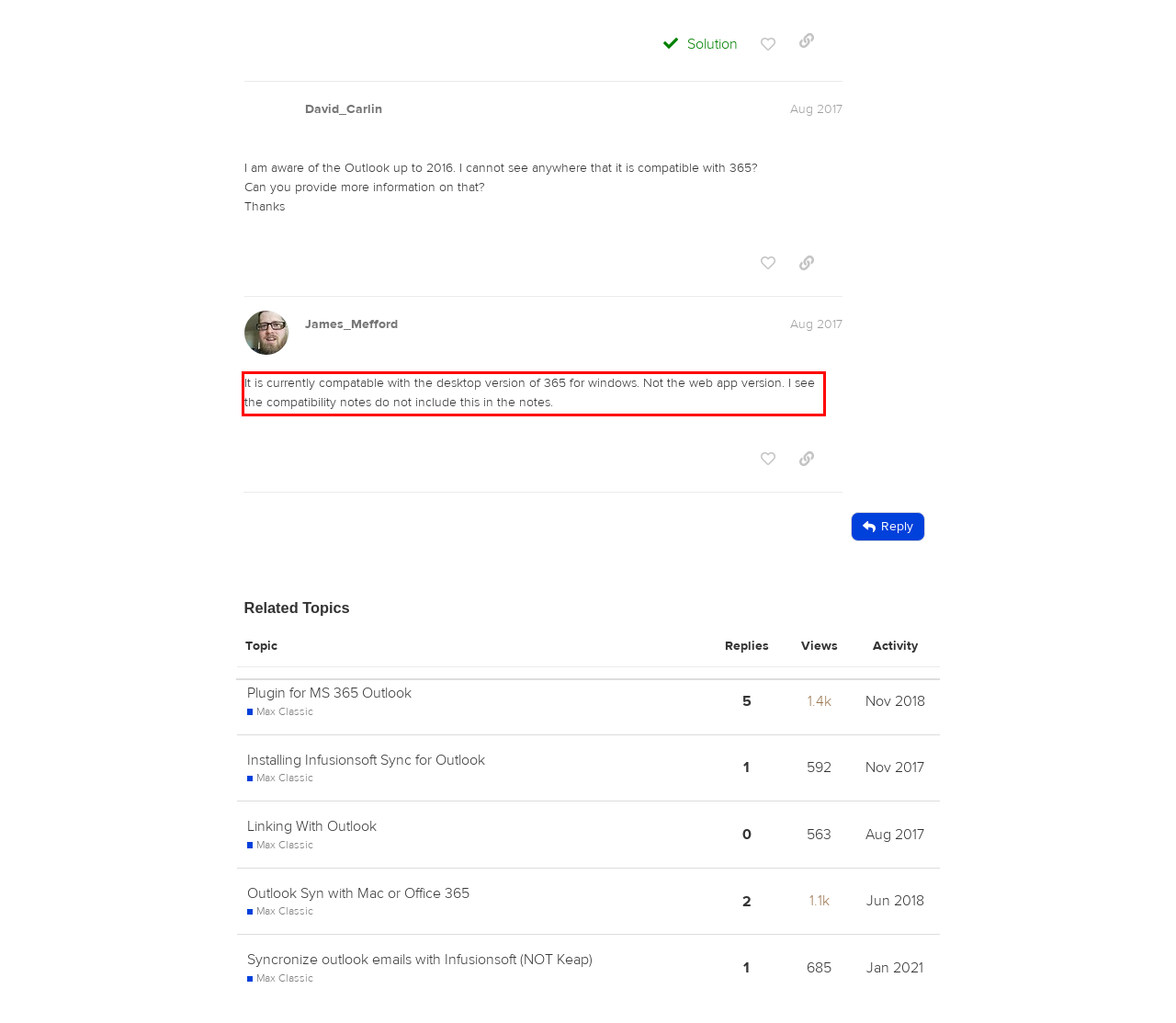Using the provided screenshot of a webpage, recognize and generate the text found within the red rectangle bounding box.

It is currently compatable with the desktop version of 365 for windows. Not the web app version. I see the compatibility notes do not include this in the notes.